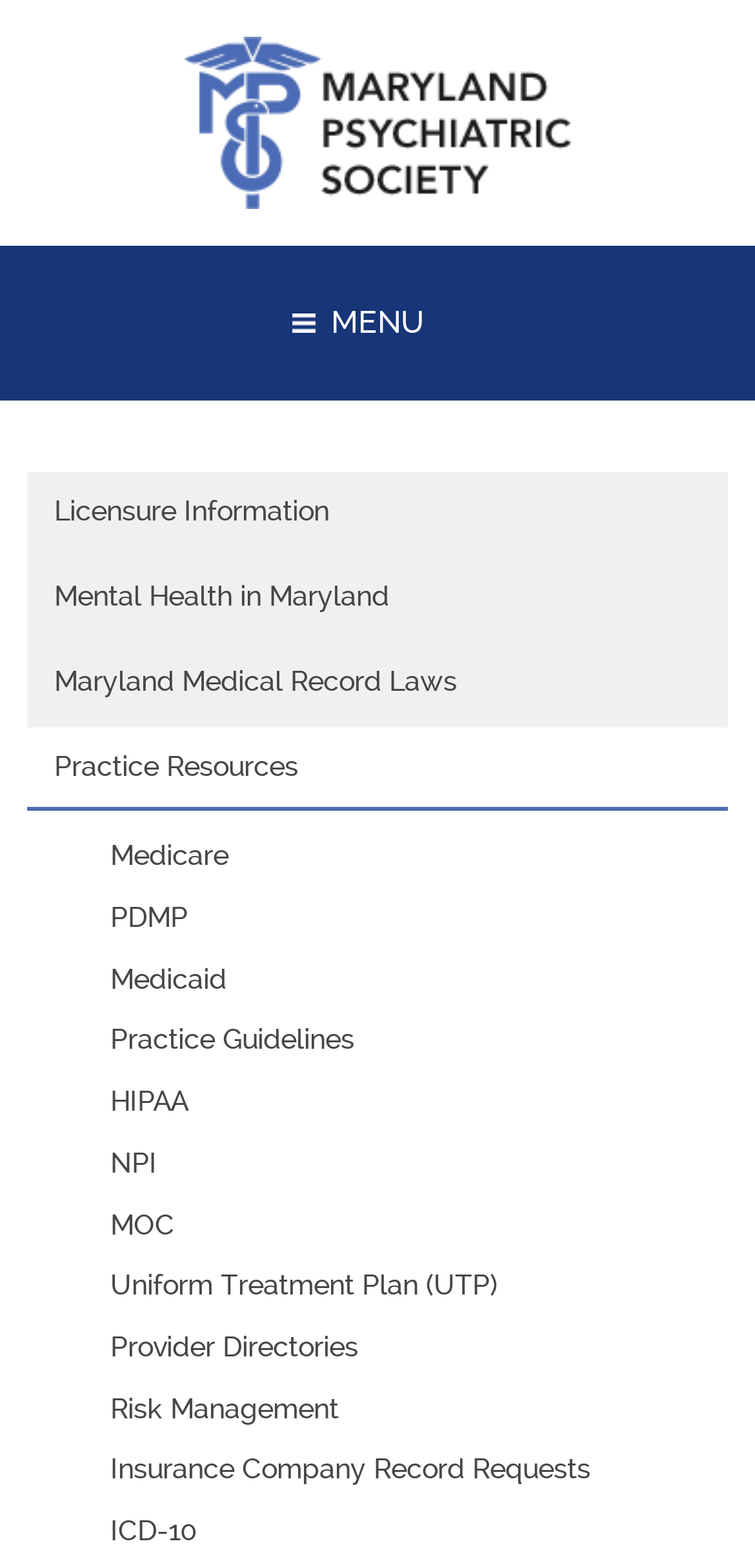Give a comprehensive overview of the webpage, including key elements.

The webpage is about the Uniform Treatment Plan (UTP) provided by the Maryland Psychiatric Society. At the top-left corner, there is a "Skip to content" link. Below it, the title "Maryland Psychiatric Society" is displayed prominently, with a link to the society's main page. To the right of the title, a "MENU" button is located, which expands to reveal a list of links to various resources and topics related to psychiatry and medical practice.

The list of links is organized vertically, with each item stacked below the previous one. The links include "Licensure Information", "Mental Health in Maryland", "Maryland Medical Record Laws", and many others, covering topics such as Medicare, Medicaid, practice guidelines, and insurance company record requests. The list of links takes up most of the page, with the last item, "ICD-10", located near the bottom of the page.

Overall, the webpage appears to be a resource hub for psychiatrists and medical professionals in Maryland, providing access to various guidelines, laws, and resources related to their practice.